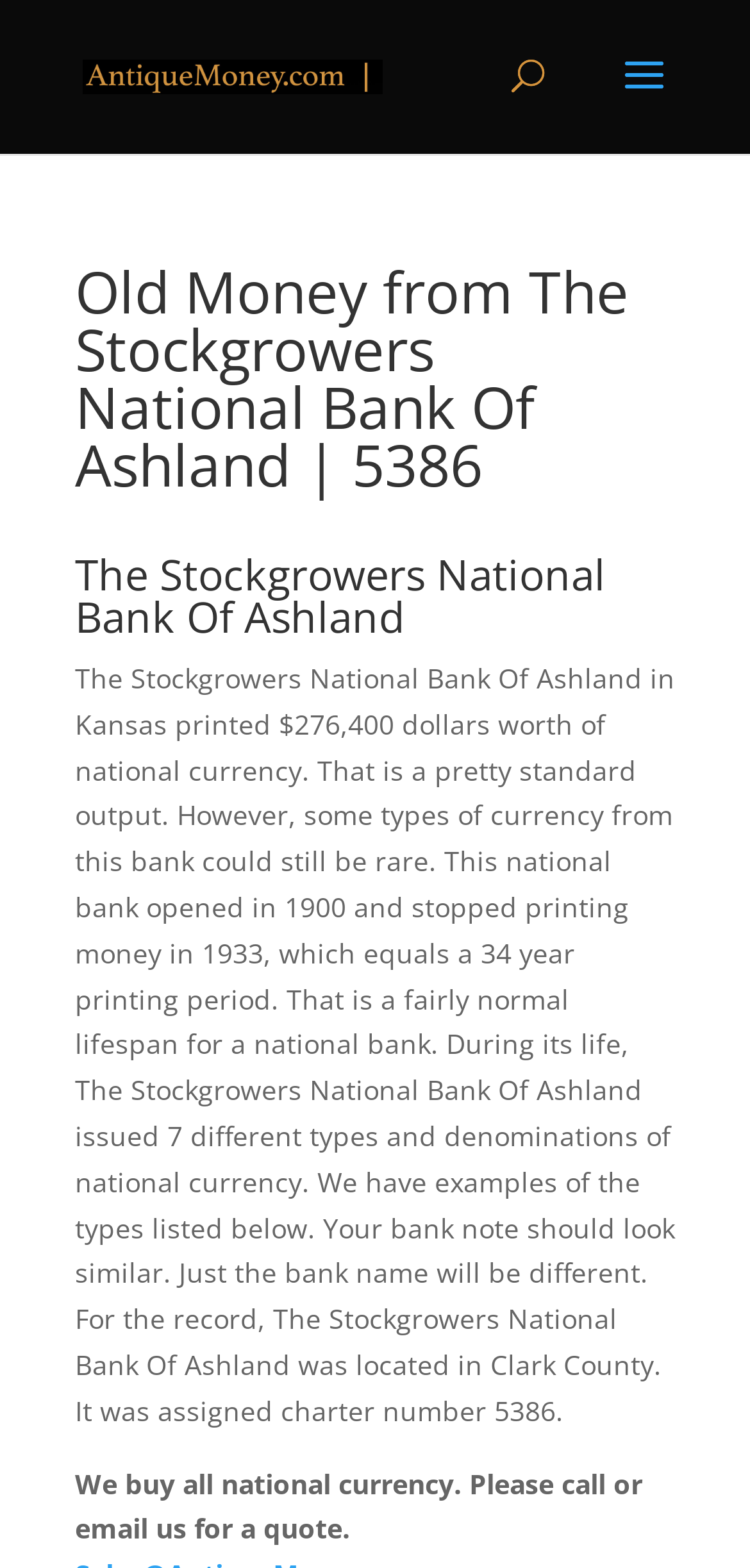Determine the bounding box coordinates for the HTML element described here: "parent_node: STREAMS".

None